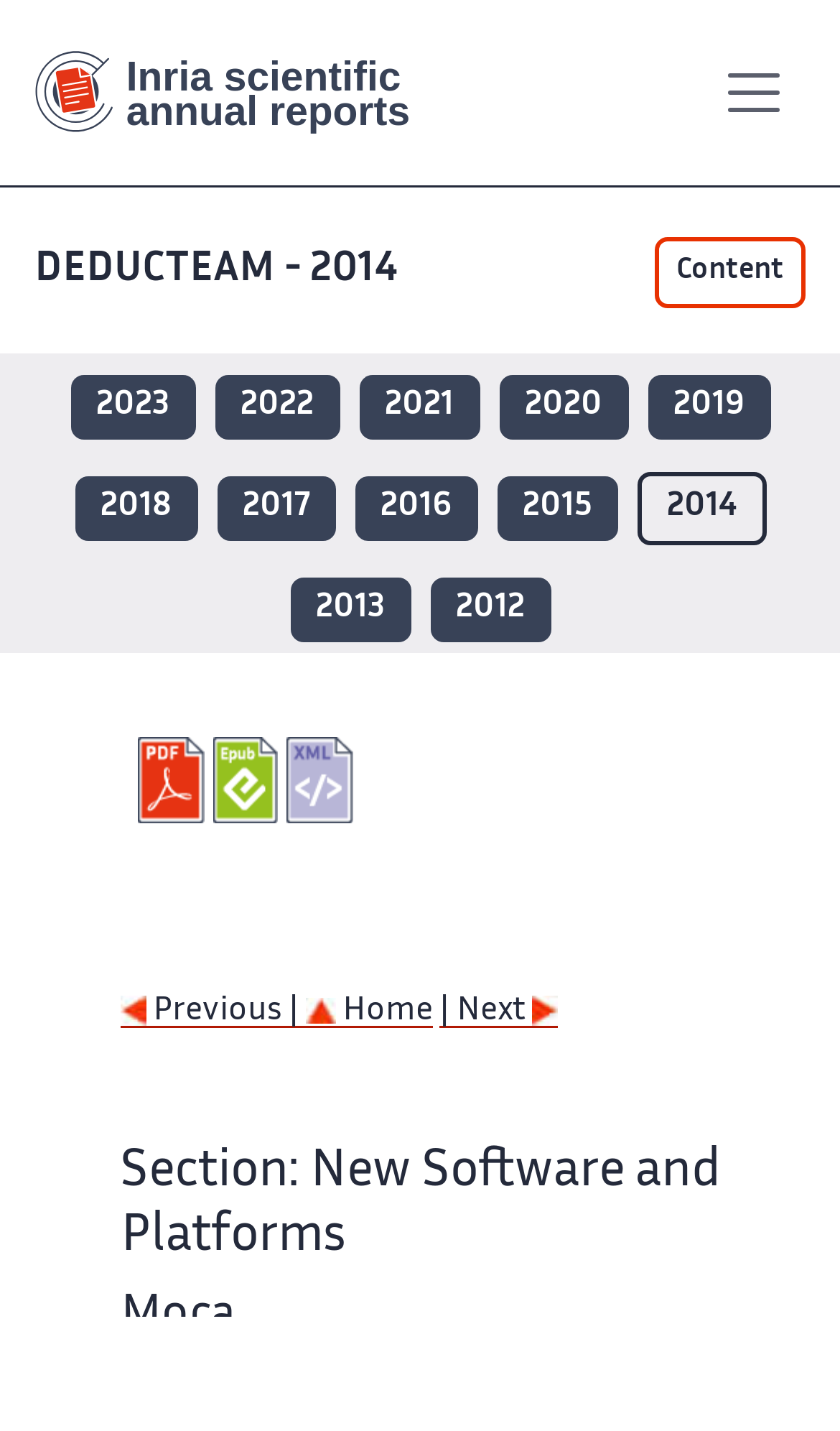What is the link to the previous page?
Please provide a single word or phrase as your answer based on the image.

Previous